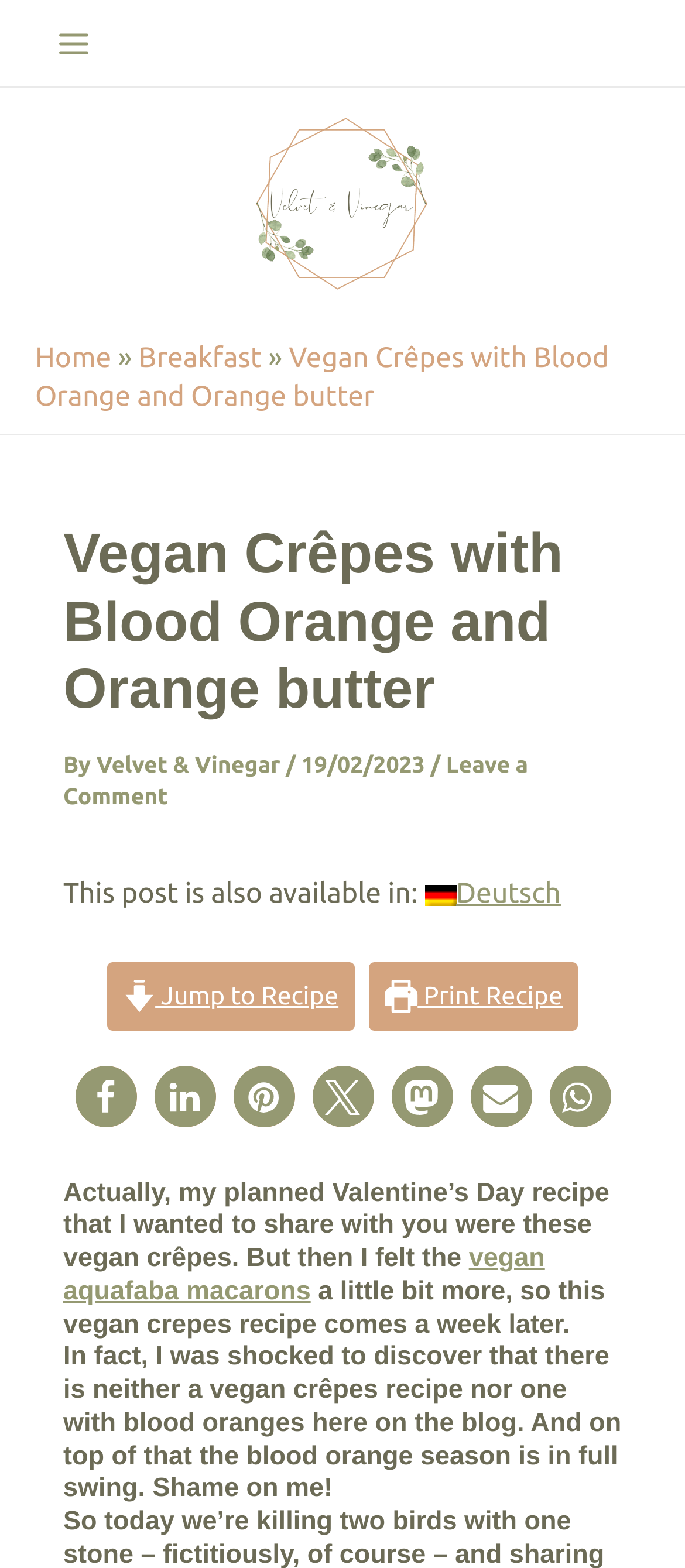What is the date of the post?
Examine the image and provide an in-depth answer to the question.

I found the date of the post by looking at the static text element with the text '19/02/2023' which is likely the date the post was published.